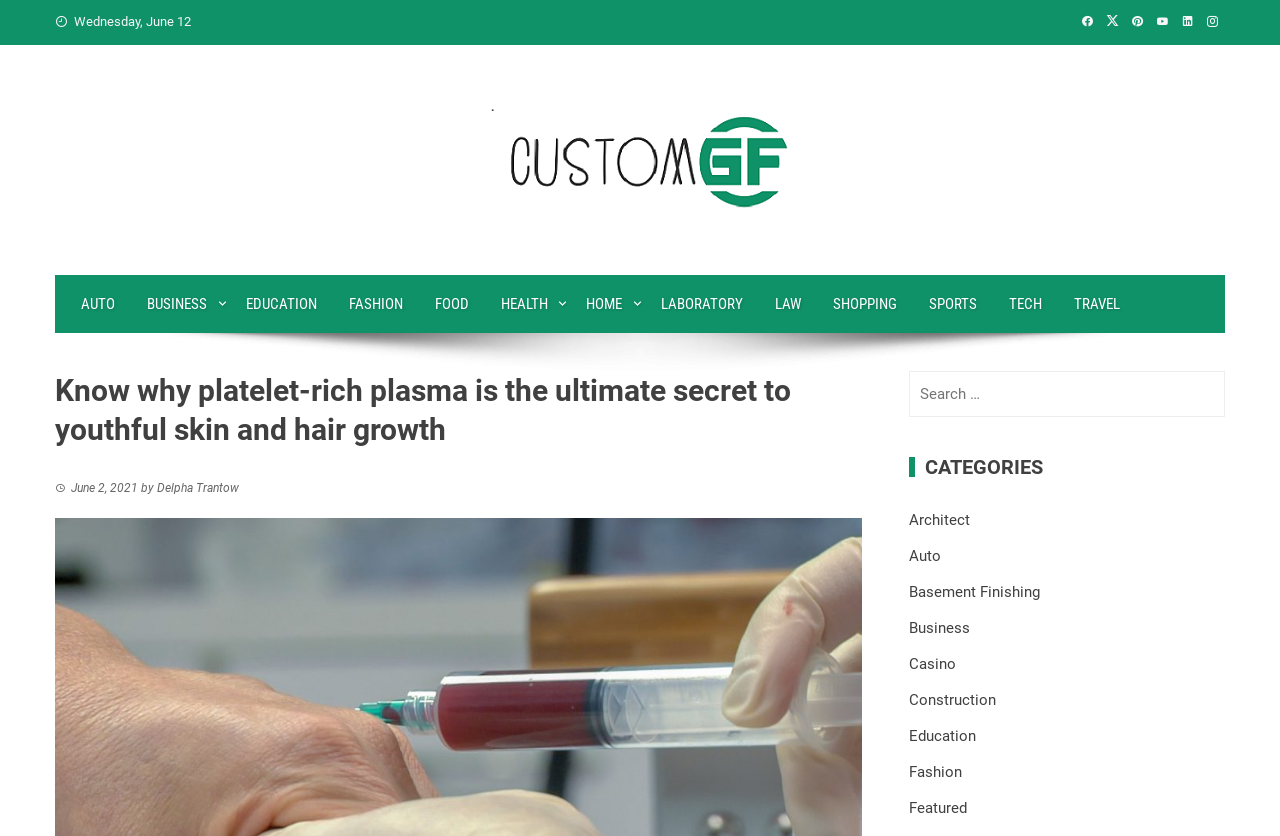Predict the bounding box for the UI component with the following description: "Sports".

[0.713, 0.329, 0.775, 0.398]